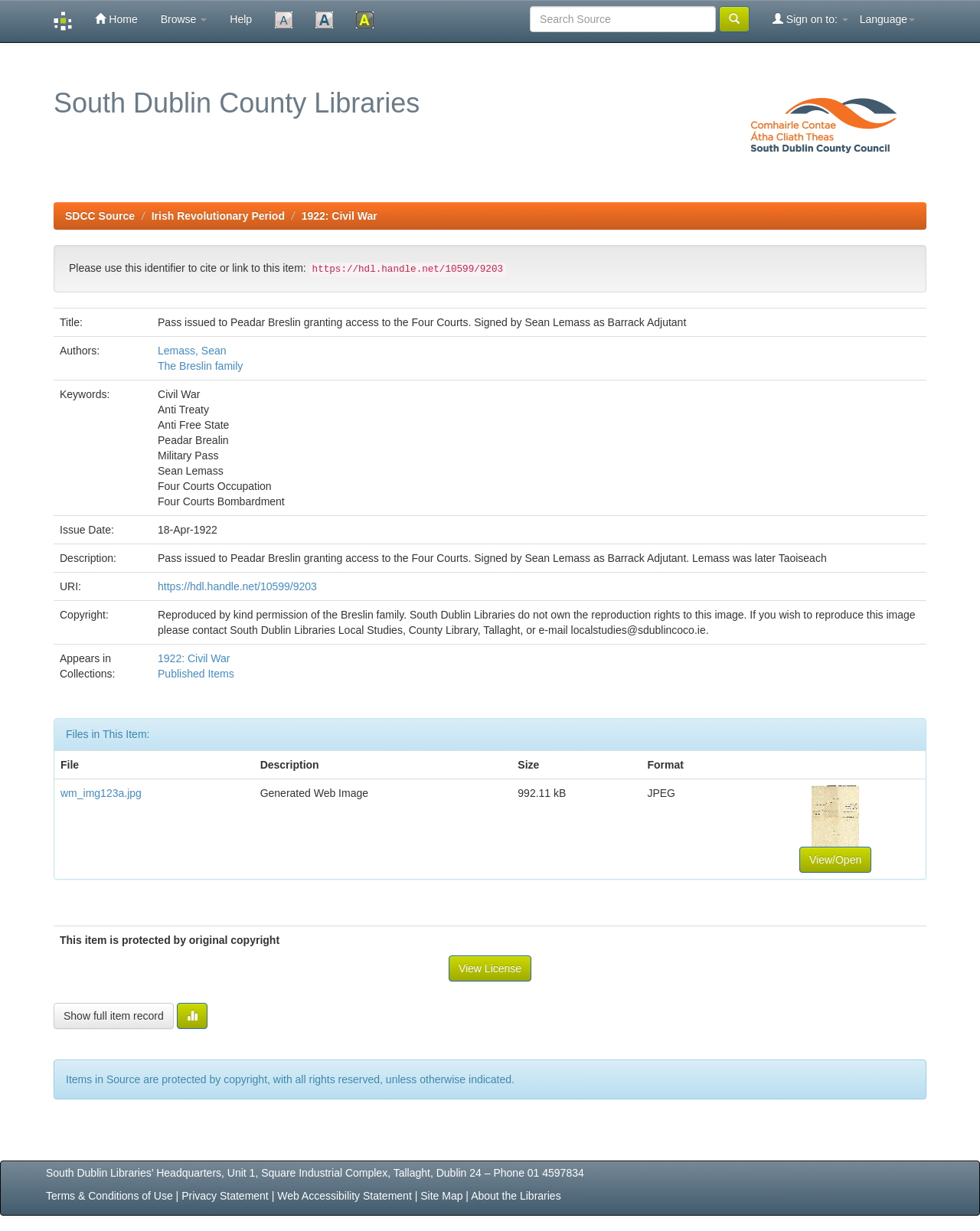Please identify the bounding box coordinates for the region that you need to click to follow this instruction: "Click the DSpace logo".

[0.043, 0.0, 0.086, 0.034]